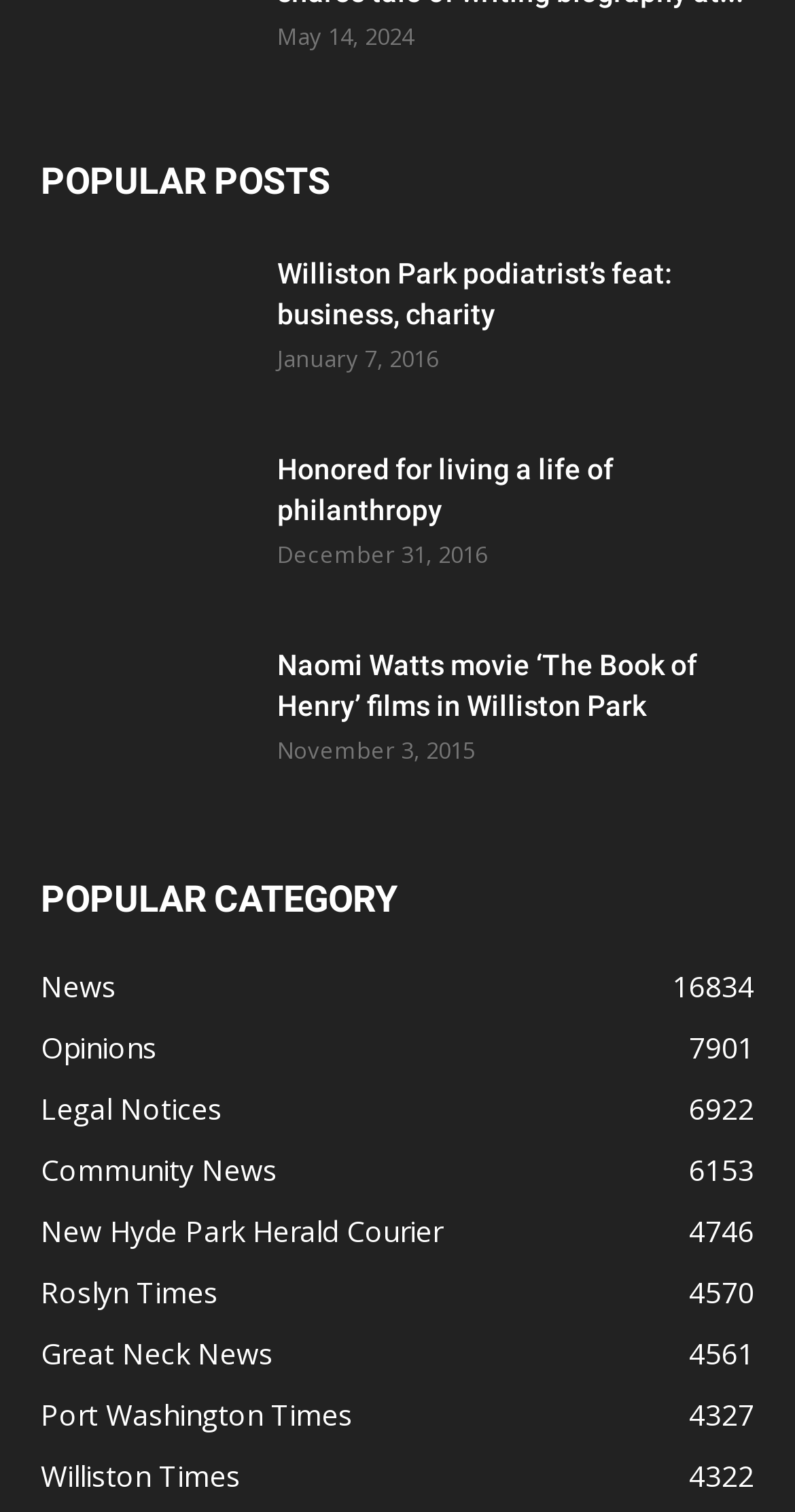Please study the image and answer the question comprehensively:
What is the date of the latest popular post?

I looked for the most recent date associated with a popular post, which is 'May 14, 2024' next to the 'Williston Park podiatrist’s feat: business, charity' link.